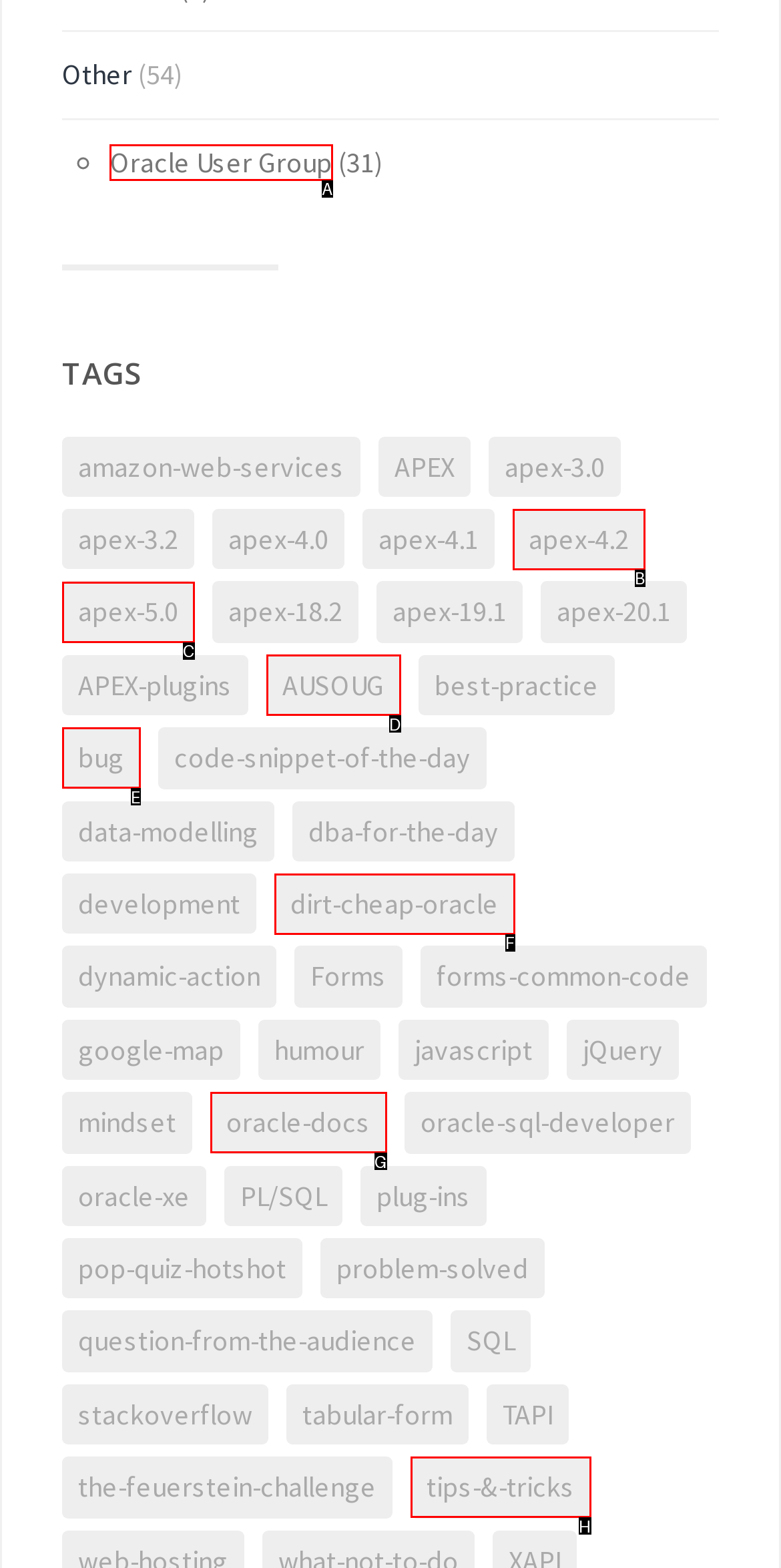Determine which HTML element to click to execute the following task: Browse 'Oracle User Group' page Answer with the letter of the selected option.

A